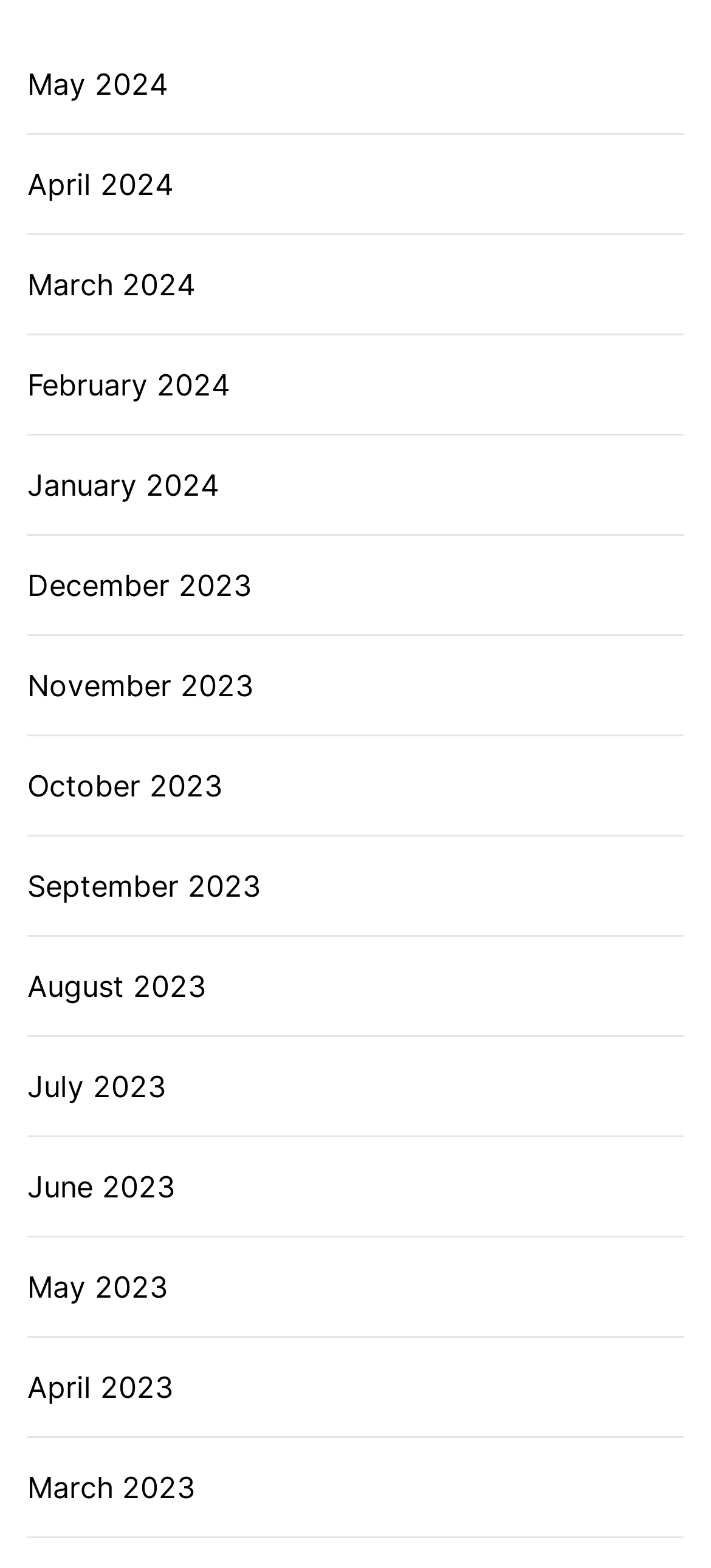What is the earliest month available?
Using the image, respond with a single word or phrase.

March 2023